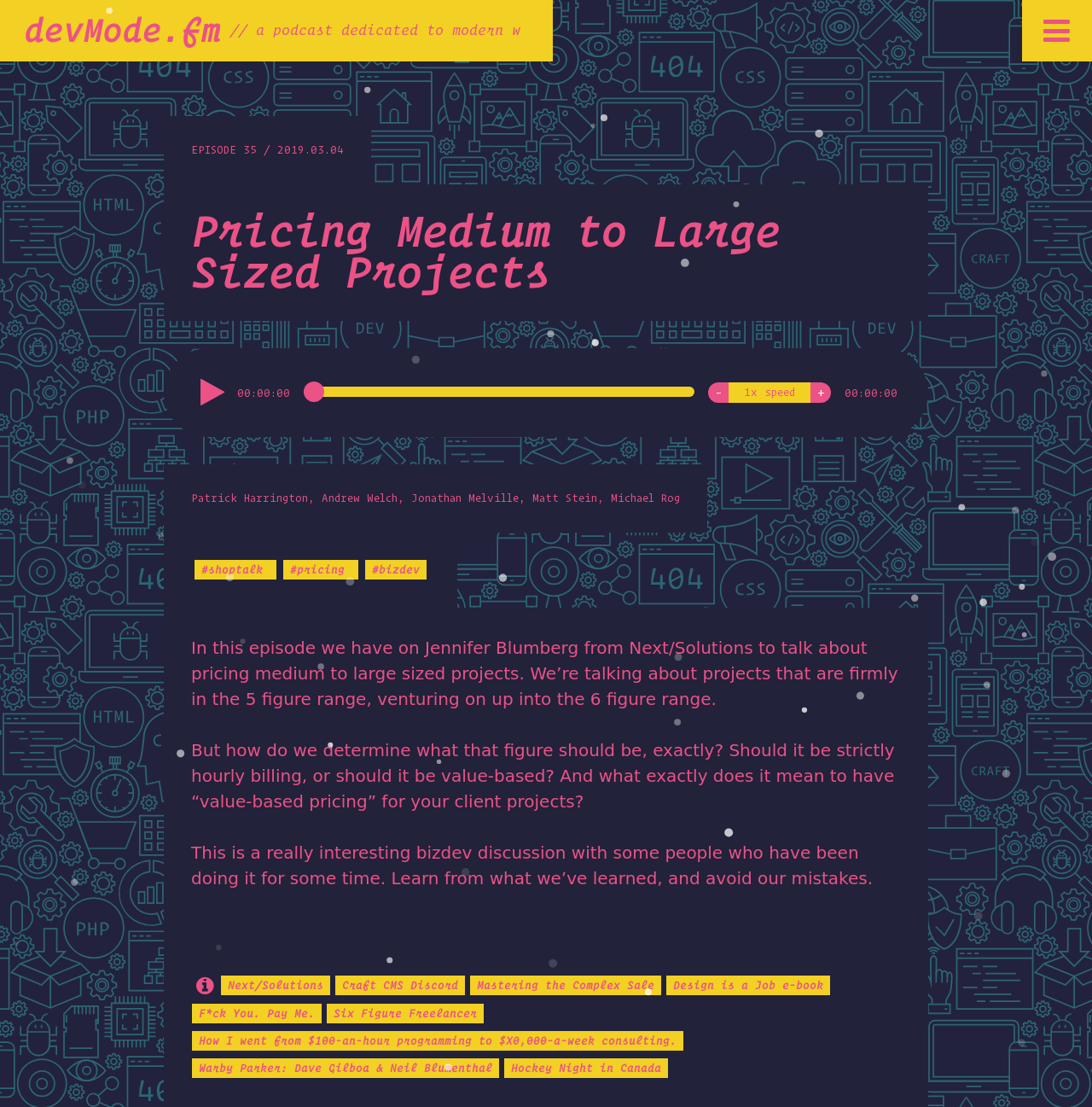Based on the image, please elaborate on the answer to the following question:
What is the topic of this episode?

I determined the topic of this episode by reading the heading 'Pricing Medium to Large Sized Projects' and the description 'In this episode we have on Jennifer Blumberg from Next/Solutions to talk about pricing medium to large sized projects.'